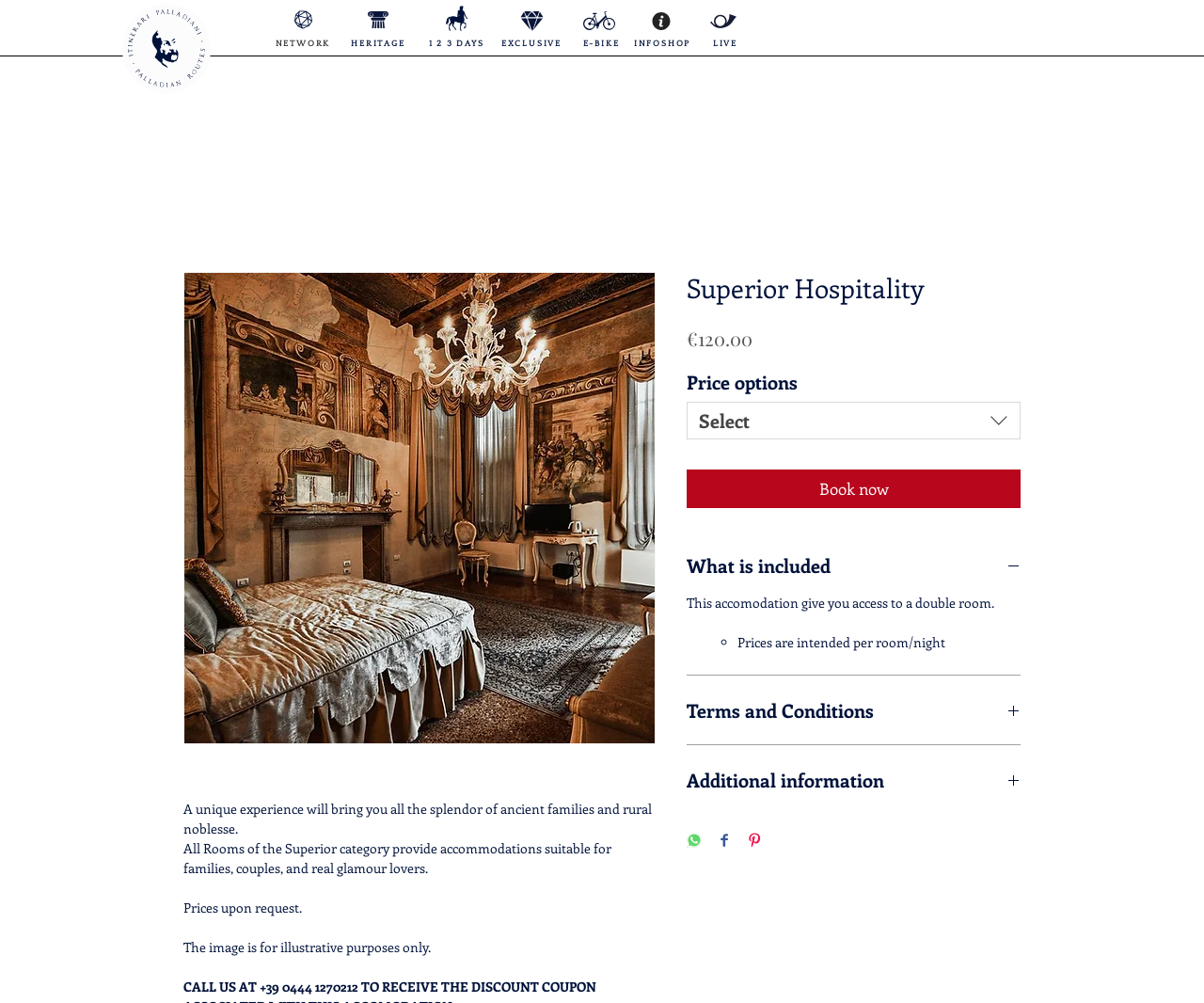Please locate the clickable area by providing the bounding box coordinates to follow this instruction: "View terms and conditions".

[0.57, 0.696, 0.848, 0.72]